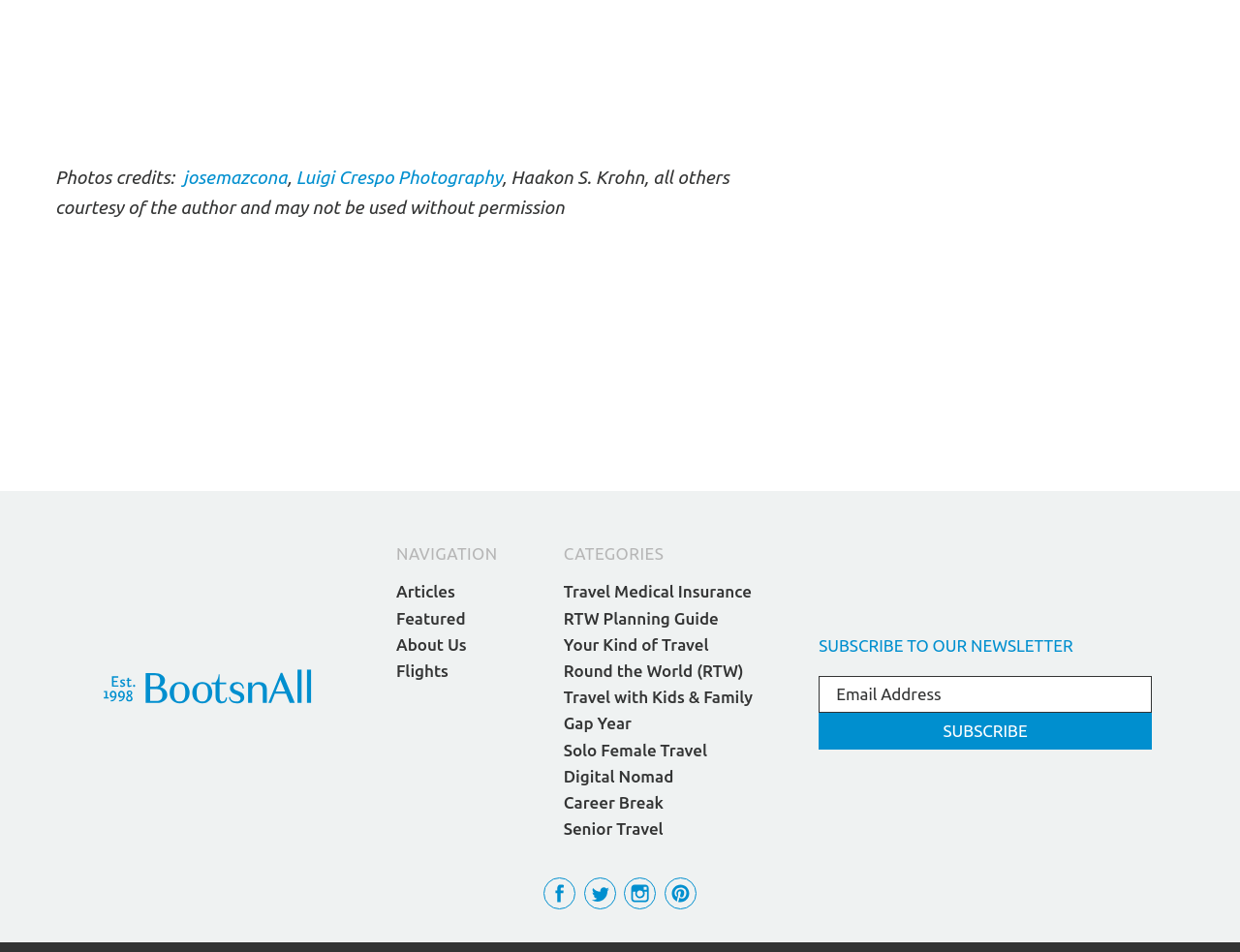Given the webpage screenshot, identify the bounding box of the UI element that matches this description: "parent_node: SUBSCRIBE name="email" placeholder="Email Address"".

[0.66, 0.71, 0.929, 0.748]